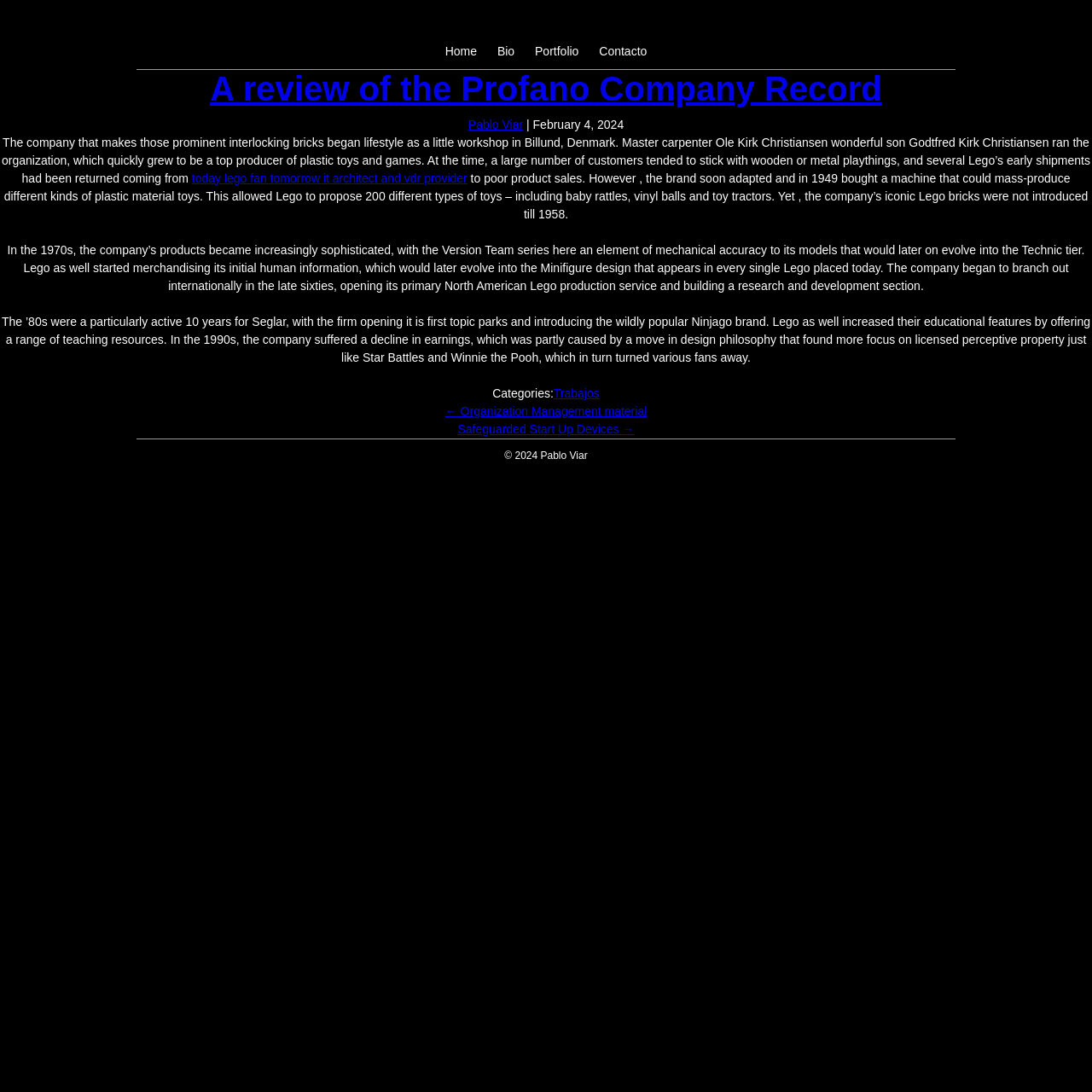Identify the primary heading of the webpage and provide its text.

A review of the Profano Company Record